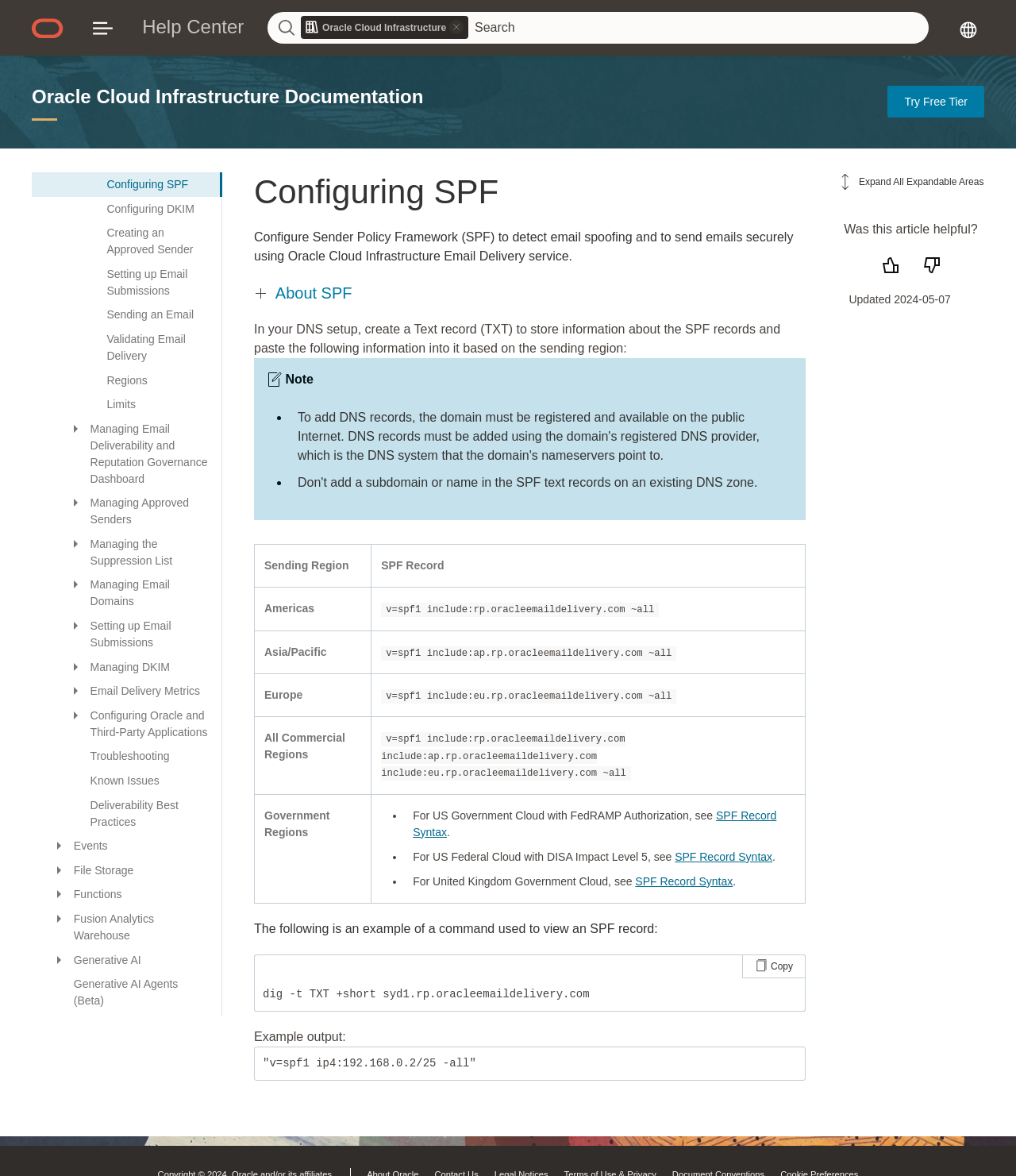Please answer the following question using a single word or phrase: 
What is the name of the cloud infrastructure?

Oracle Cloud Infrastructure